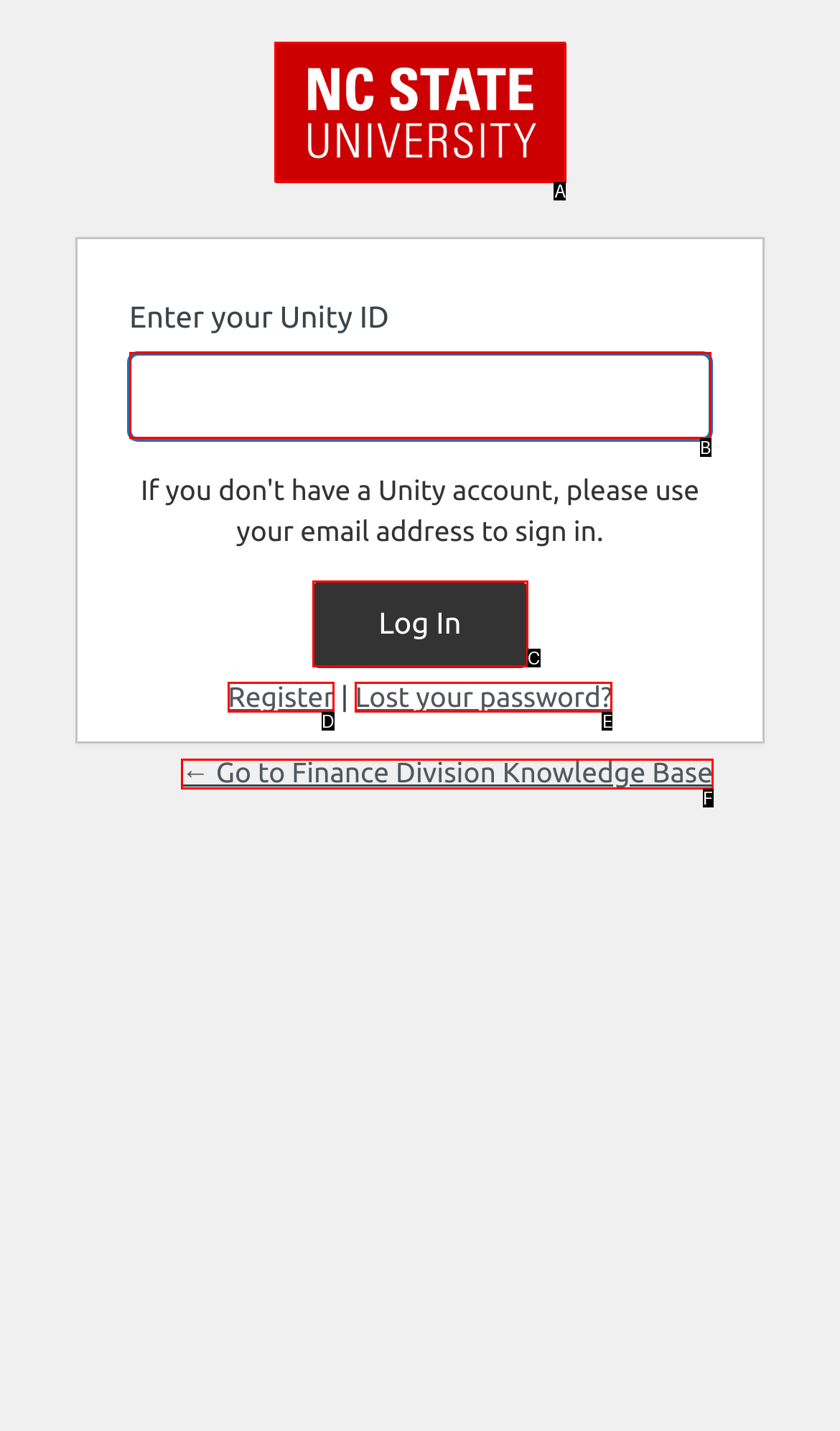Assess the description: Register and select the option that matches. Provide the letter of the chosen option directly from the given choices.

D